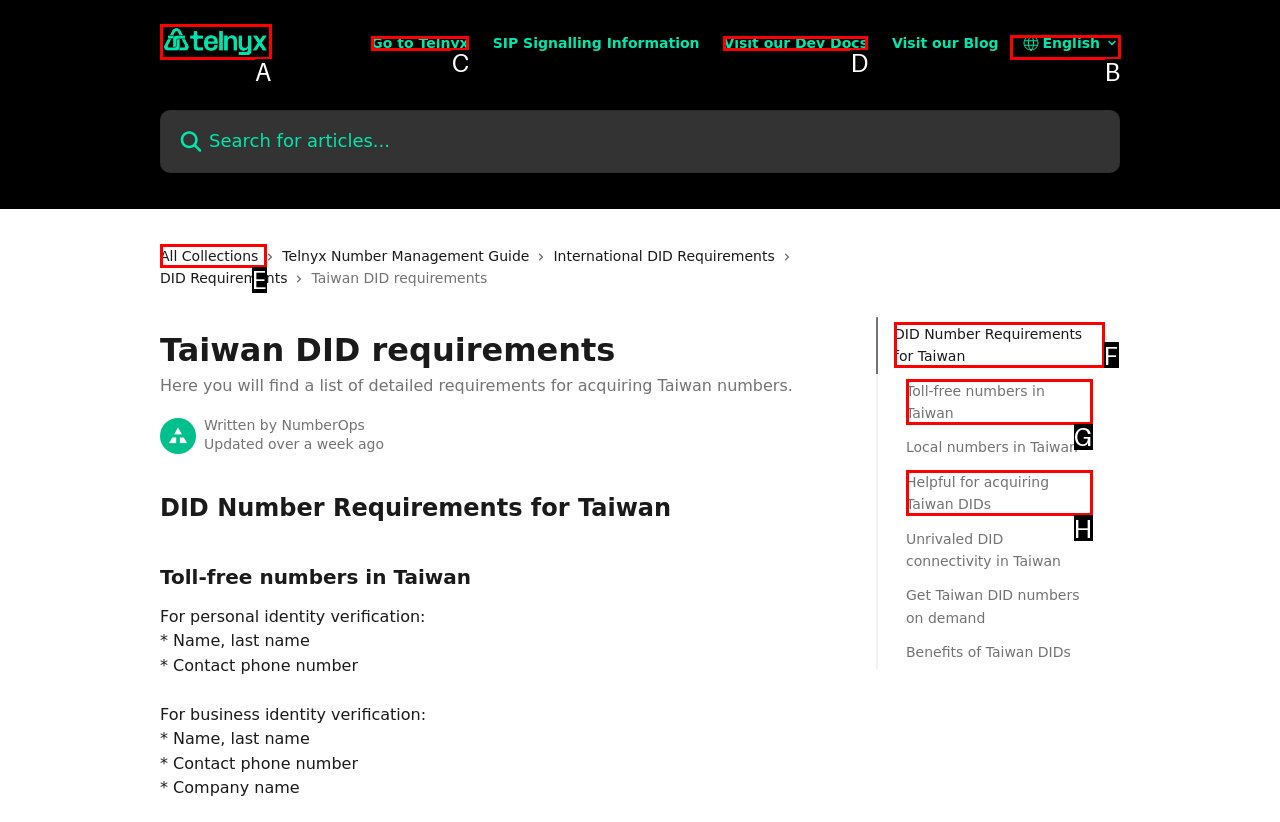Identify the UI element that corresponds to this description: Helpful for acquiring Taiwan DIDs
Respond with the letter of the correct option.

H